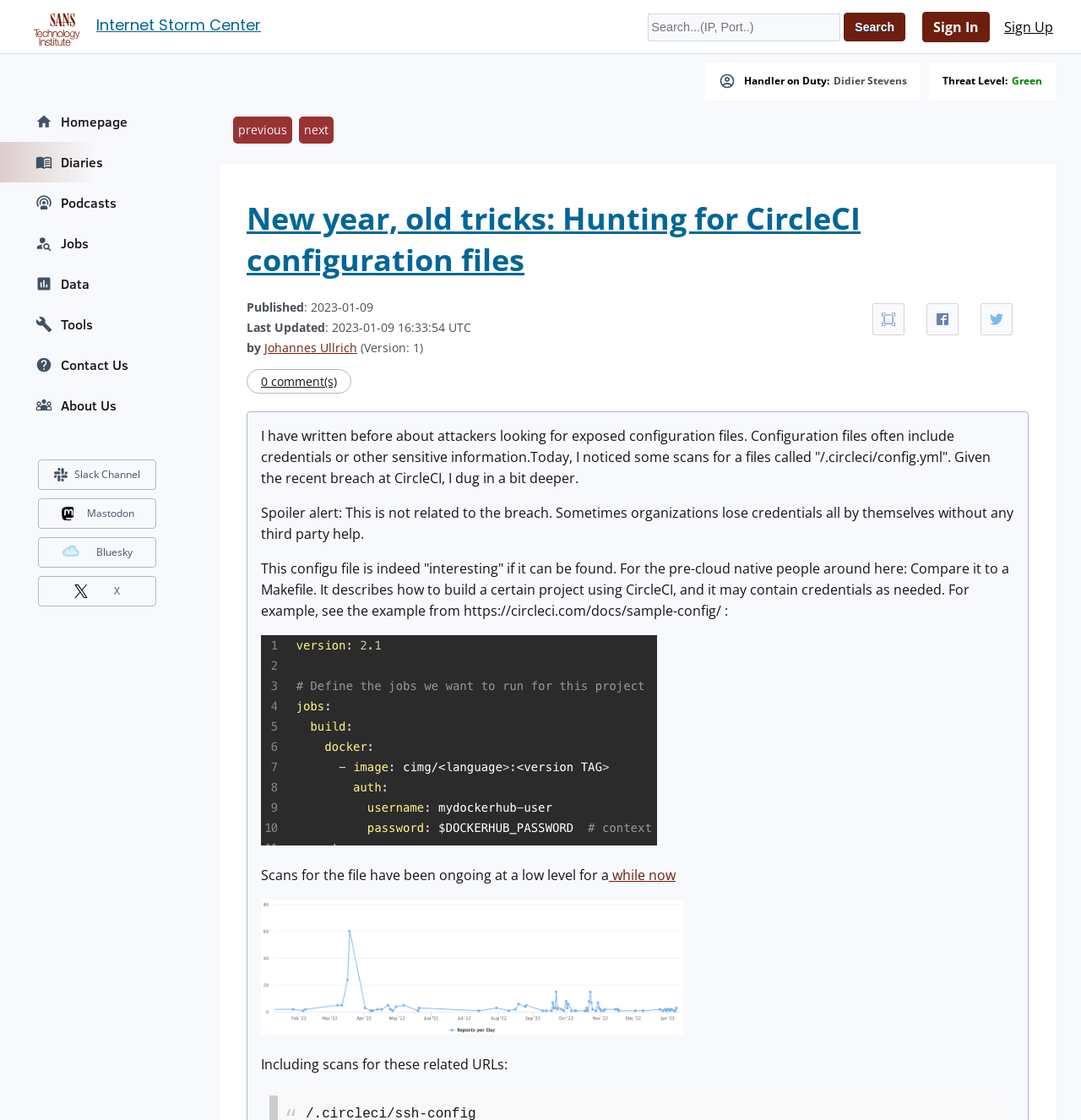Please specify the bounding box coordinates for the clickable region that will help you carry out the instruction: "Read the article by Johannes Ullrich".

[0.245, 0.303, 0.33, 0.317]